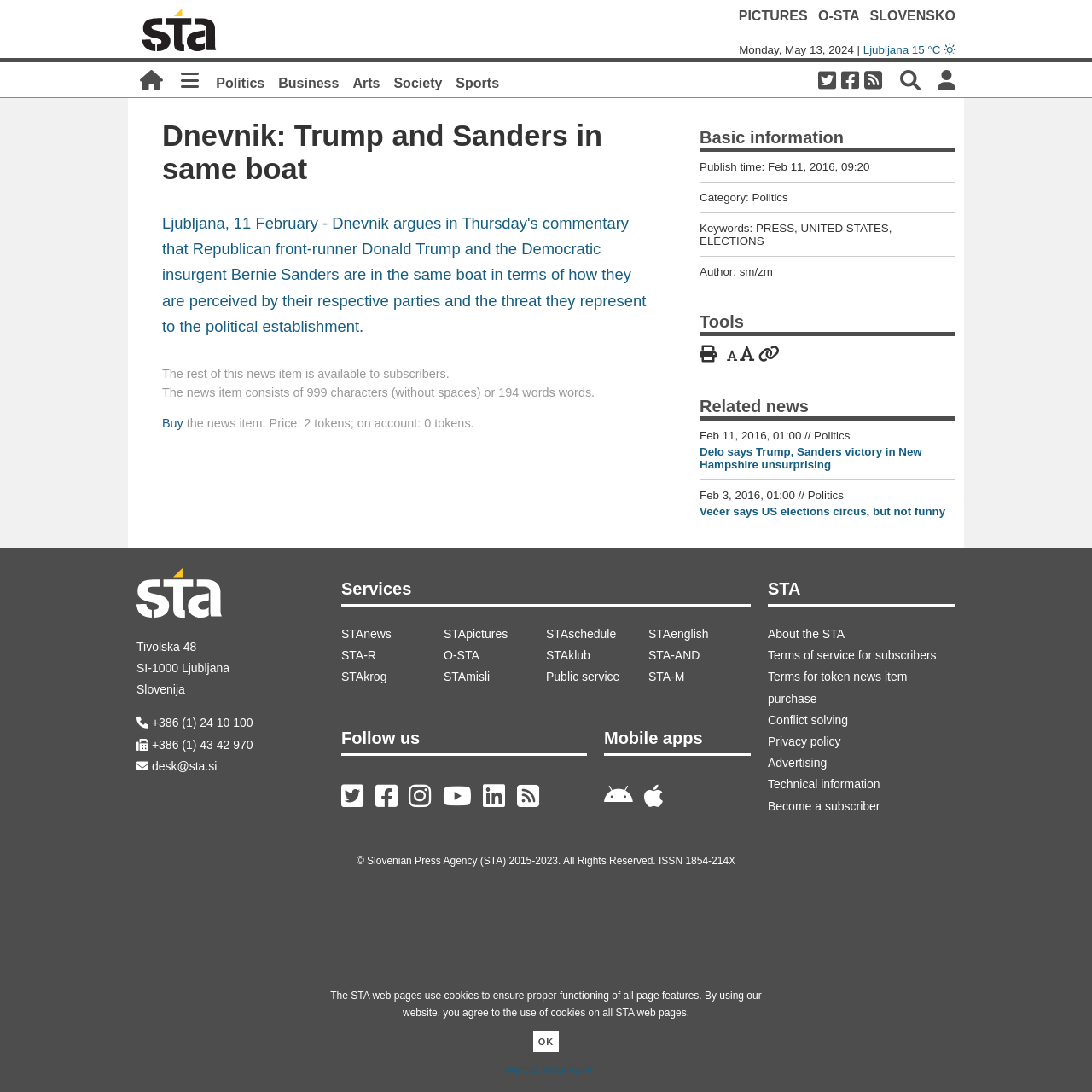Find the bounding box coordinates corresponding to the UI element with the description: "Terms of service for subscribers". The coordinates should be formatted as [left, top, right, bottom], with values as floats between 0 and 1.

[0.703, 0.594, 0.858, 0.606]